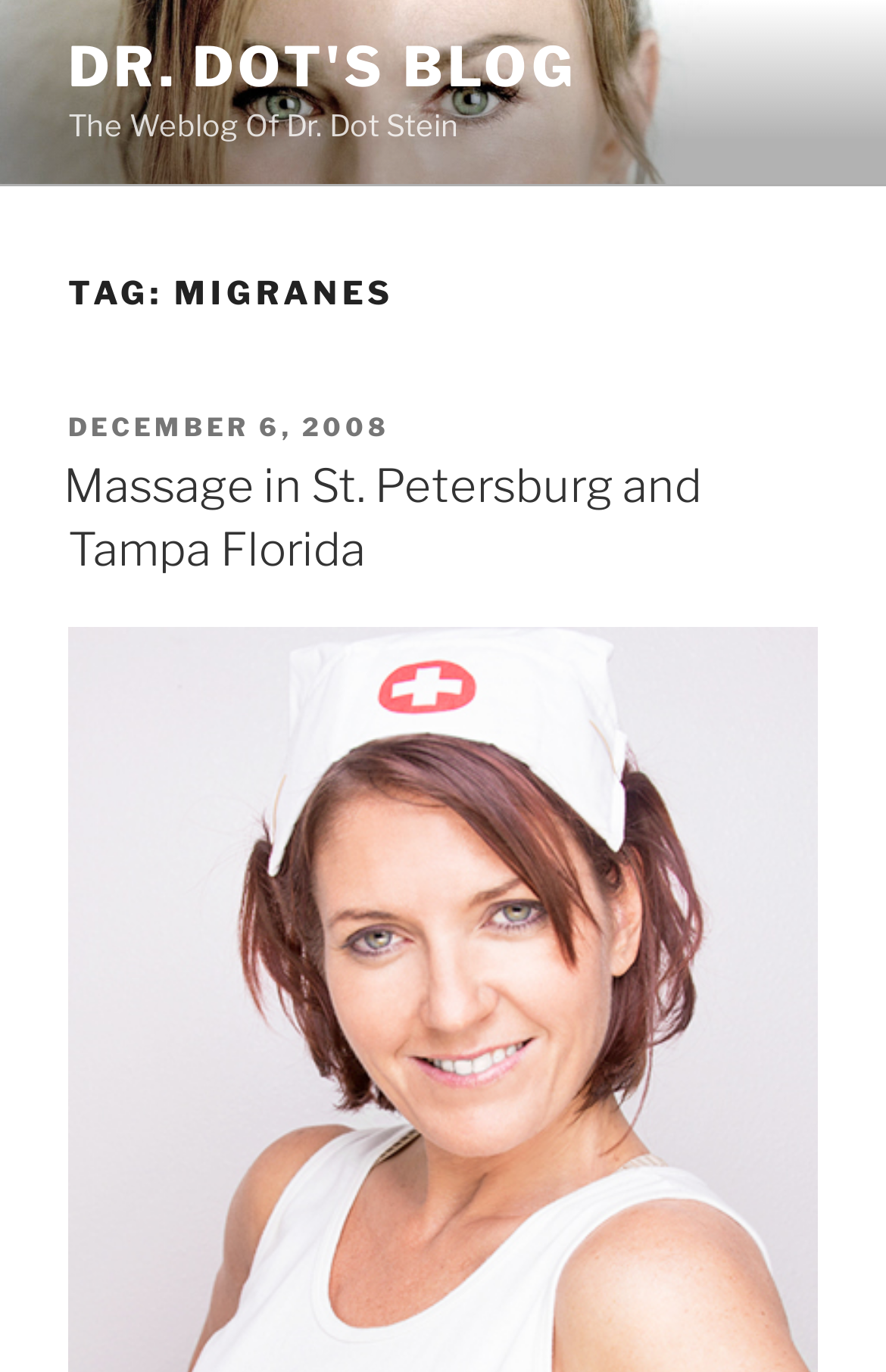What is the title of the blog?
Based on the image, provide a one-word or brief-phrase response.

Dr. Dot's Blog